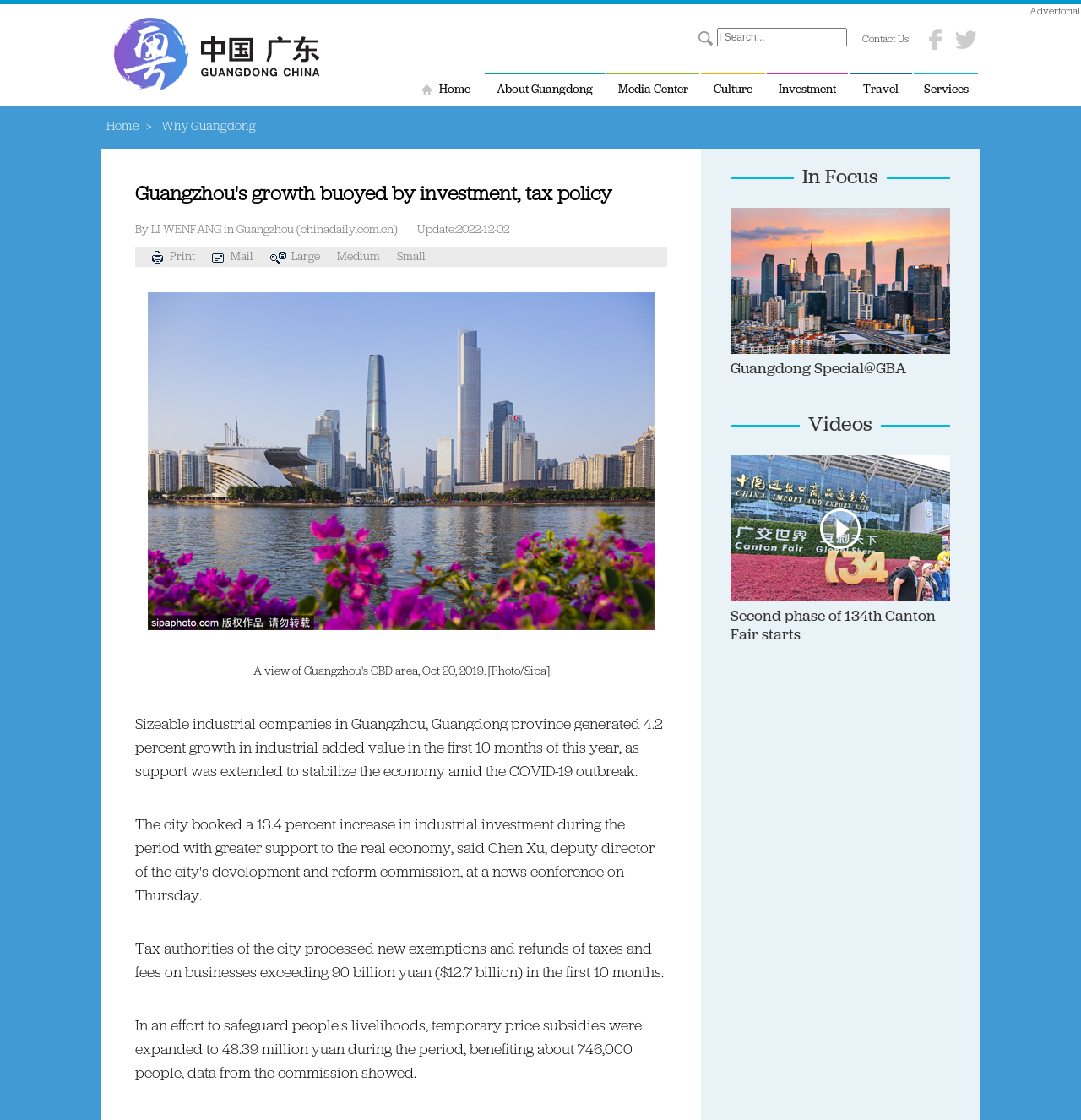Determine the bounding box coordinates for the area that should be clicked to carry out the following instruction: "visit Santosh Sargar's homepage".

None